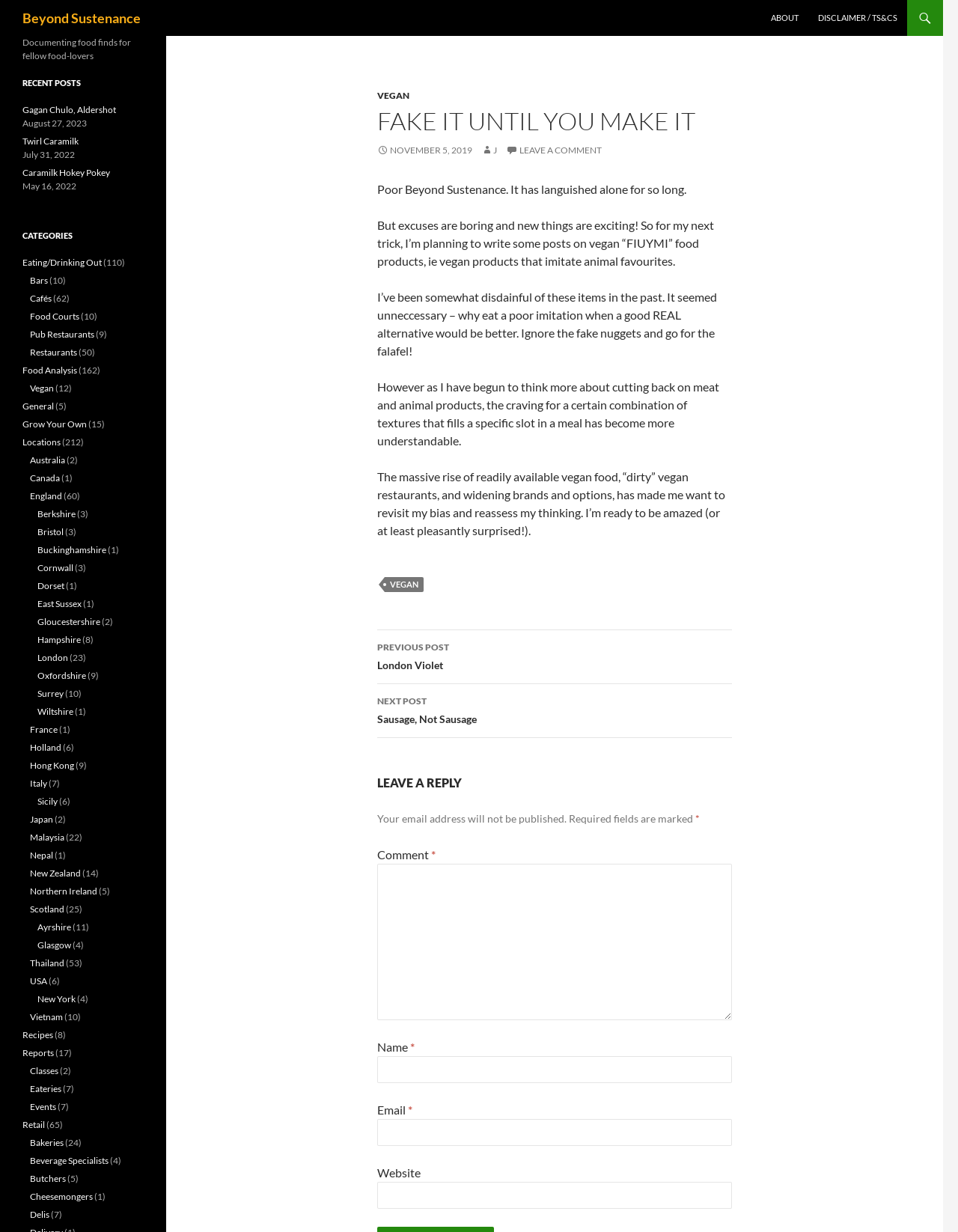Please give the bounding box coordinates of the area that should be clicked to fulfill the following instruction: "Leave a comment". The coordinates should be in the format of four float numbers from 0 to 1, i.e., [left, top, right, bottom].

[0.394, 0.701, 0.764, 0.828]